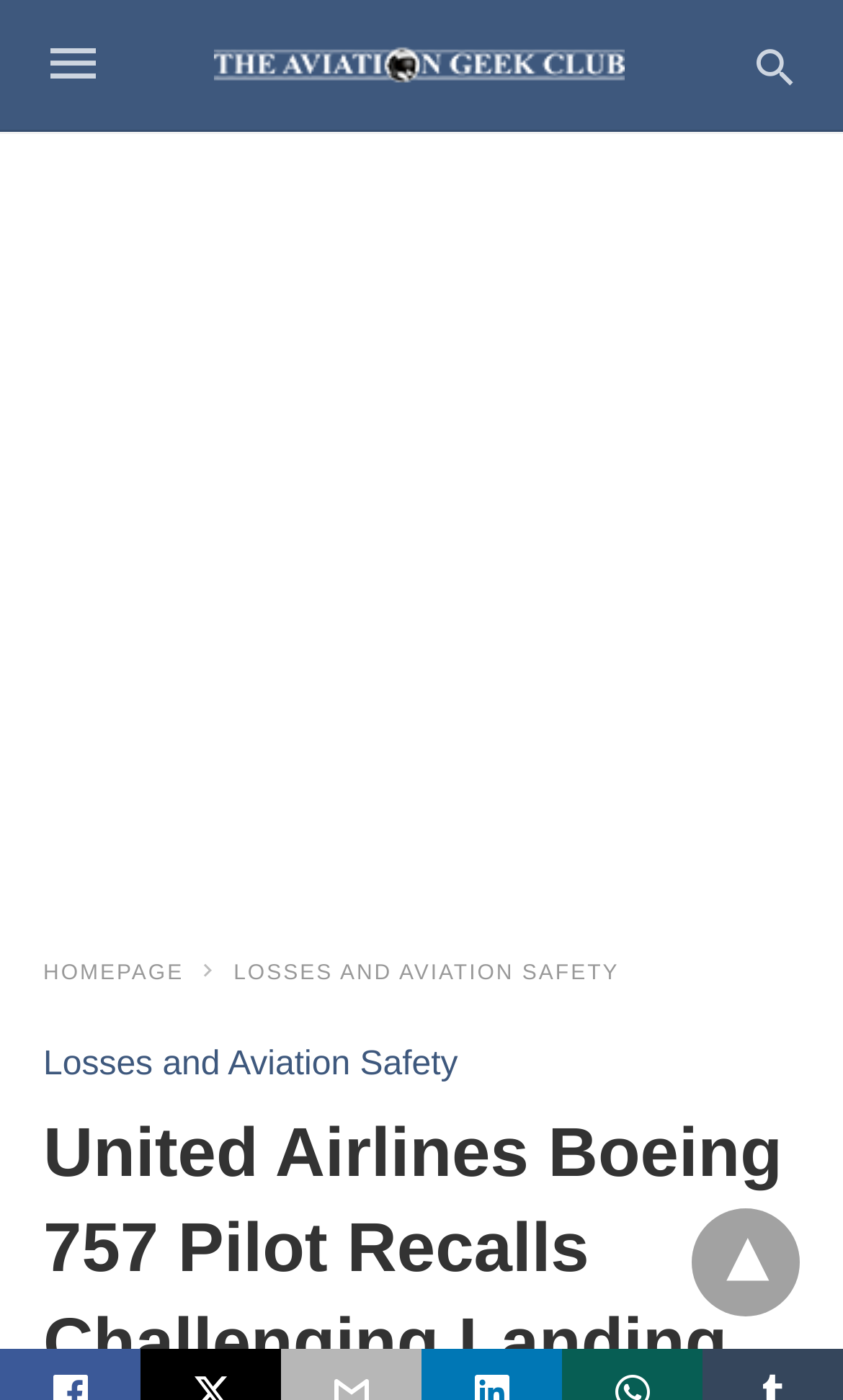How many sections are there on the webpage?
Look at the webpage screenshot and answer the question with a detailed explanation.

I determined the number of sections on the webpage by looking at the layout and content of the webpage. There is a main content section and an advertisement section, which are visually distinct and have different layouts.